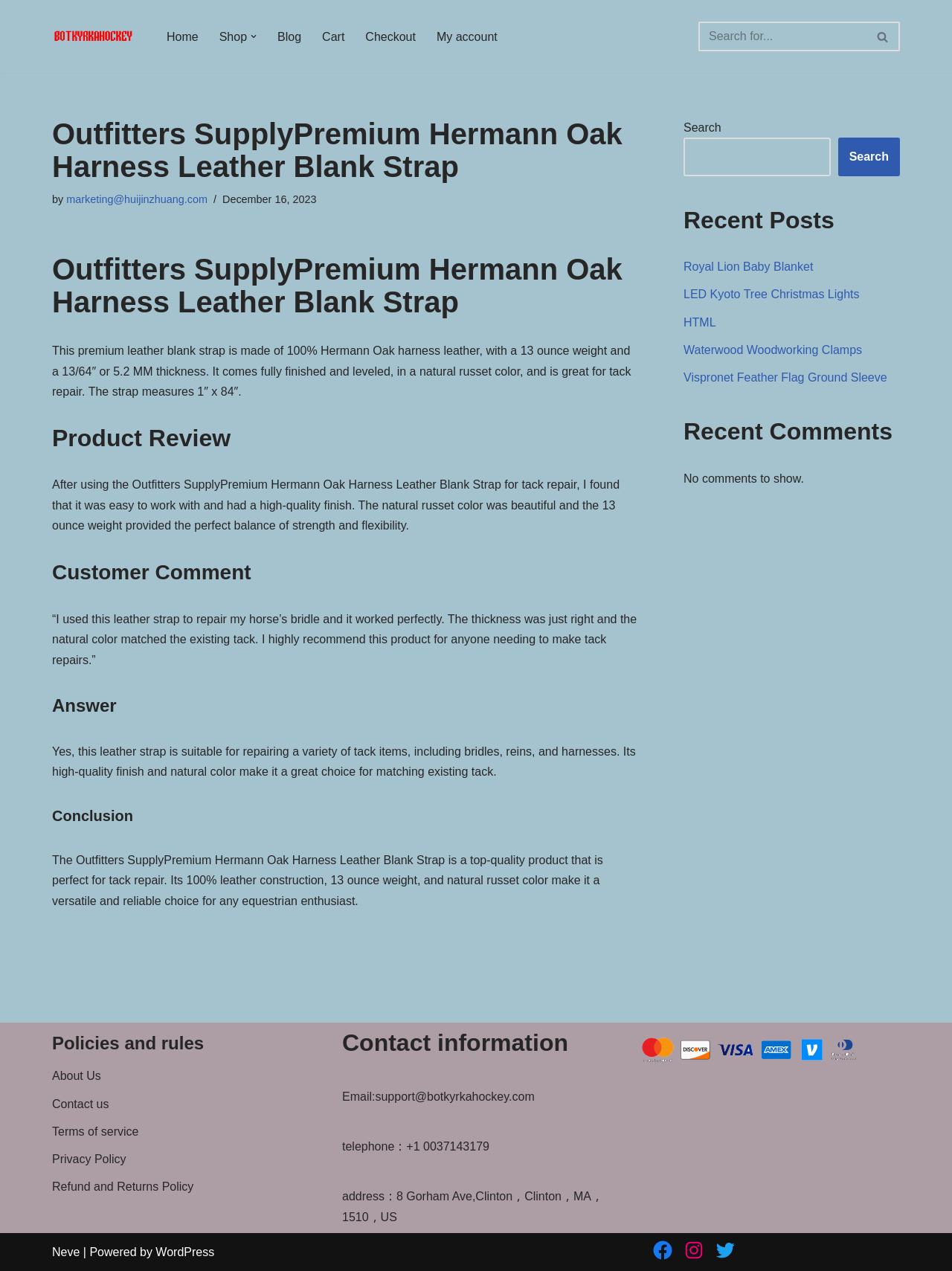Locate the bounding box coordinates of the clickable region necessary to complete the following instruction: "Search for products". Provide the coordinates in the format of four float numbers between 0 and 1, i.e., [left, top, right, bottom].

[0.734, 0.017, 0.945, 0.04]